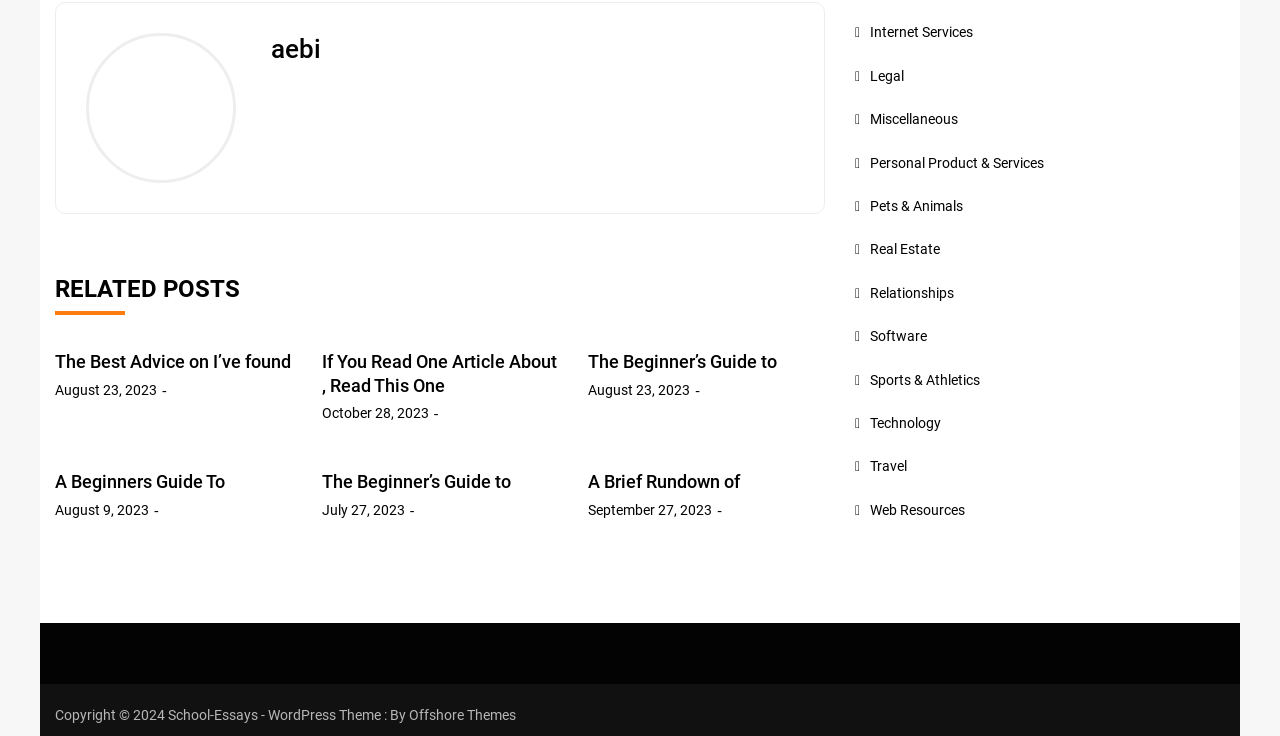Determine the bounding box coordinates for the region that must be clicked to execute the following instruction: "Click on 'RELATED POSTS'".

[0.043, 0.373, 0.645, 0.429]